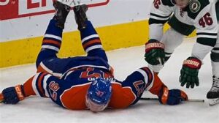What is the player in the white and green uniform doing?
Please respond to the question with as much detail as possible.

According to the caption, the player in the white and green uniform is leaning over, which implies that they are preparing to engage in the ongoing action of the game, likely to take advantage of the situation.